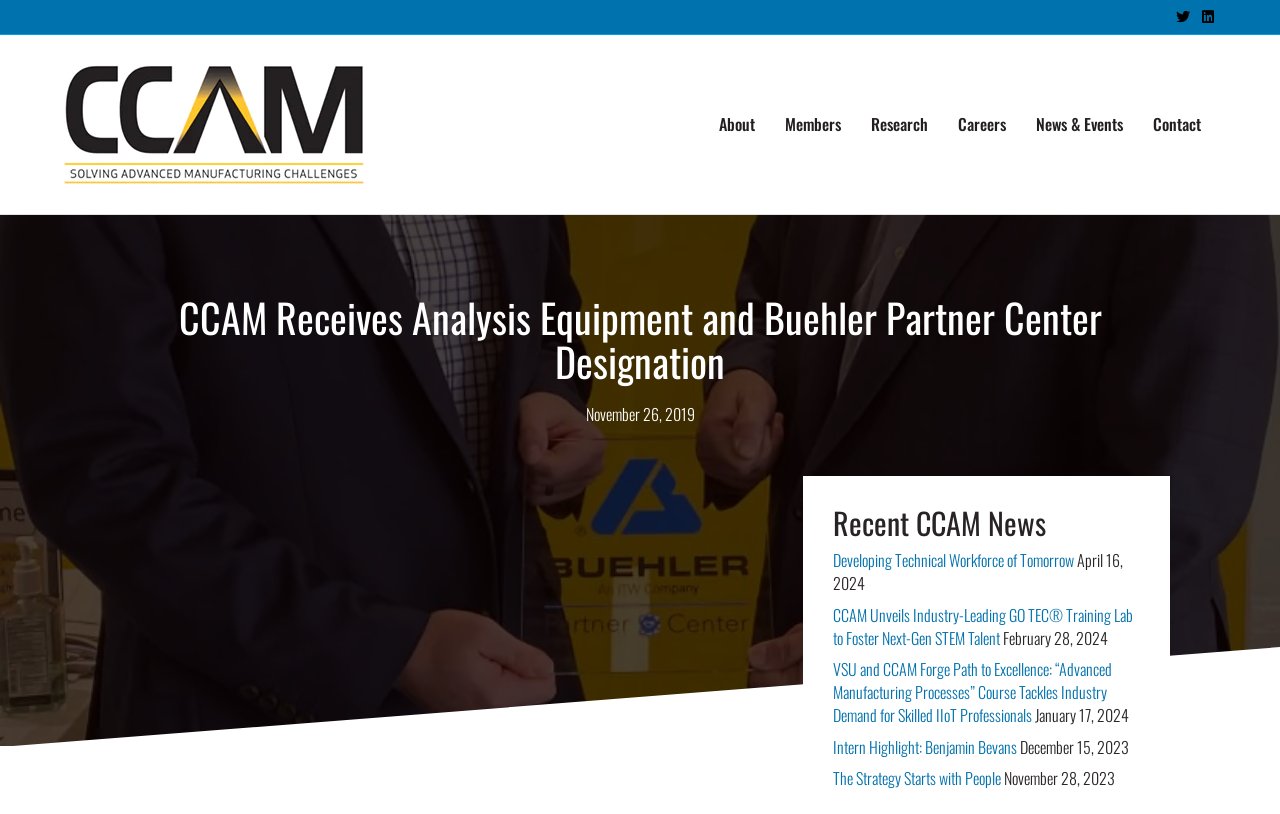Predict the bounding box coordinates for the UI element described as: "Intern Highlight: Benjamin Bevans". The coordinates should be four float numbers between 0 and 1, presented as [left, top, right, bottom].

[0.651, 0.902, 0.795, 0.932]